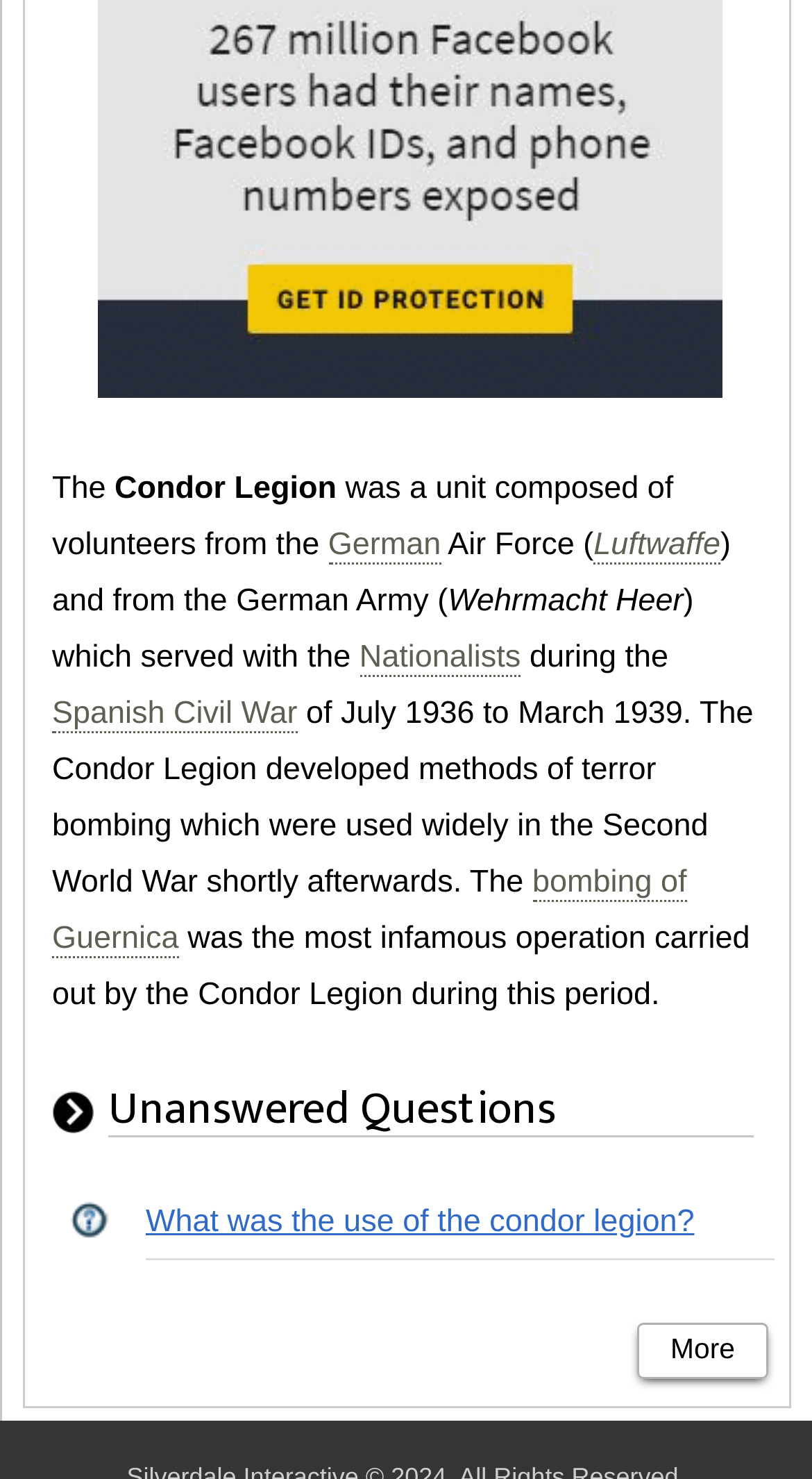Provide the bounding box coordinates in the format (top-left x, top-left y, bottom-right x, bottom-right y). All values are floating point numbers between 0 and 1. Determine the bounding box coordinate of the UI element described as: German

[0.404, 0.356, 0.543, 0.382]